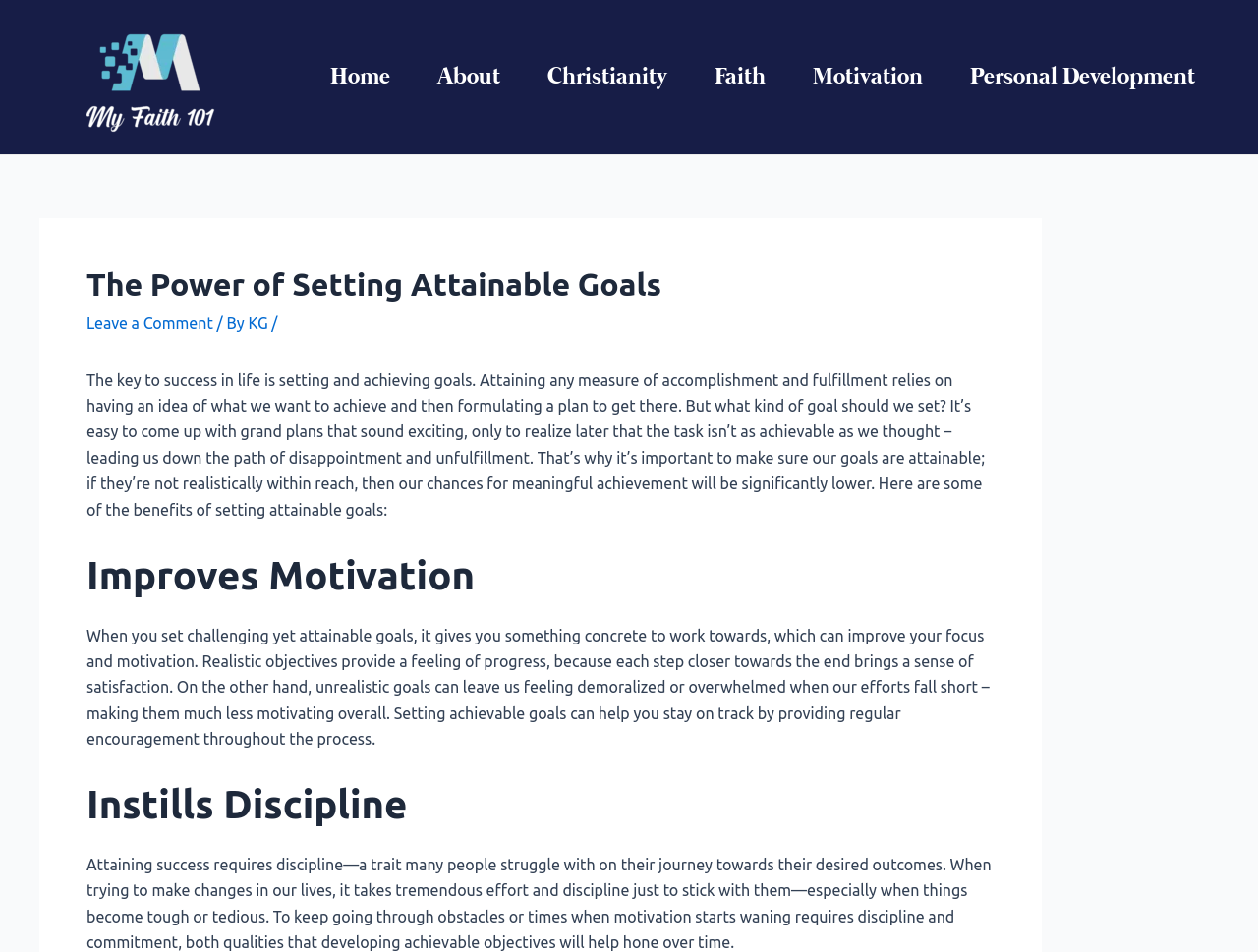Generate a thorough caption detailing the webpage content.

The webpage is titled "The Power of Setting Attainable Goals - My Faith 101" and features a logo of "My Faith 101" at the top left corner. Below the logo, there is a navigation menu with six links: "Home", "About", "Christianity", "Faith", "Motivation", and "Personal Development". 

The main content of the webpage is divided into sections, with a heading "The Power of Setting Attainable Goals" at the top. Below the heading, there is a paragraph of text that discusses the importance of setting achievable goals in life. The text explains that setting attainable goals is crucial for success and fulfillment, as it helps to create a plan and stay motivated.

Following the introductory paragraph, there are two subheadings: "Improves Motivation" and "Instills Discipline". Under each subheading, there is a block of text that elaborates on the benefits of setting attainable goals. The text under "Improves Motivation" explains how setting realistic goals can improve focus and motivation, while the text under "Instills Discipline" discusses how achieving success requires discipline and commitment.

Throughout the webpage, there are no images aside from the "My Faith 101" logo at the top. The layout is organized, with clear headings and concise text, making it easy to read and follow.